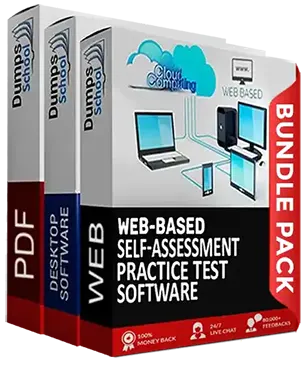What is the guarantee offered by Dumps School?
Answer the question in as much detail as possible.

The packaging conveys assurance with a '100% Money Back' guarantee, reflecting the commitment to customer satisfaction and effective learning.